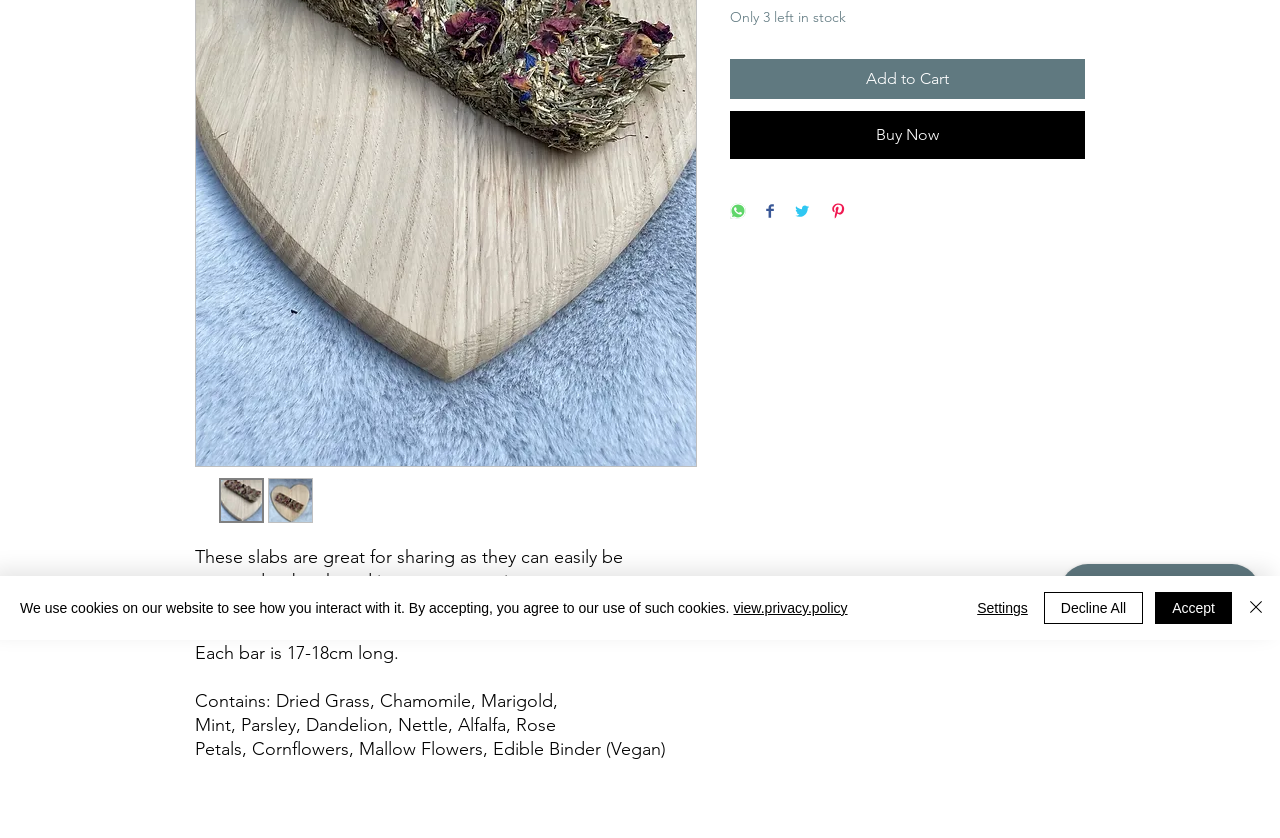Ascertain the bounding box coordinates for the UI element detailed here: "Decline All". The coordinates should be provided as [left, top, right, bottom] with each value being a float between 0 and 1.

[0.815, 0.706, 0.893, 0.745]